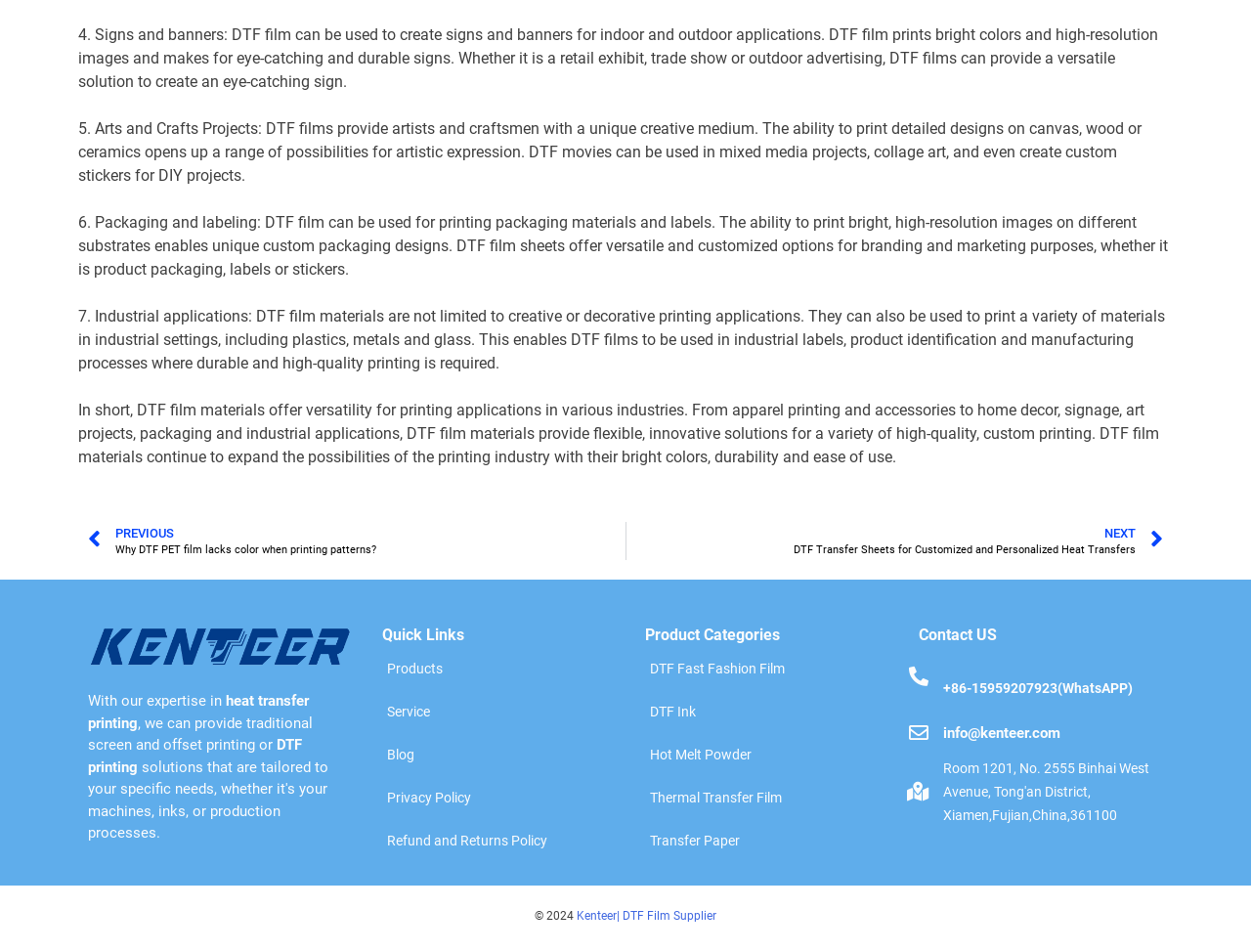Identify the bounding box coordinates for the region of the element that should be clicked to carry out the instruction: "Click on the 'Prev' link". The bounding box coordinates should be four float numbers between 0 and 1, i.e., [left, top, right, bottom].

[0.07, 0.548, 0.5, 0.588]